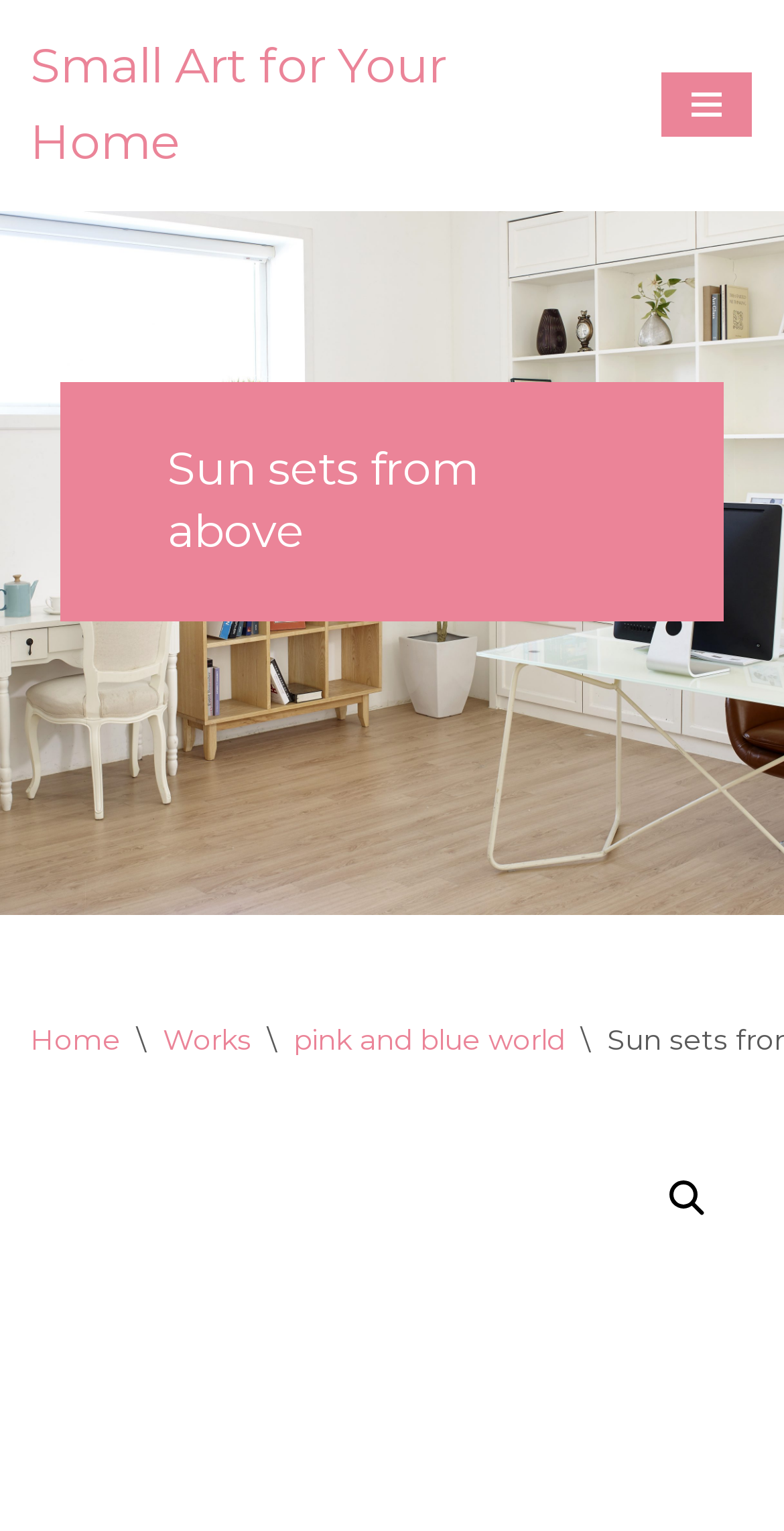What is the function of the 'Skip to content' link?
Answer the question with a detailed and thorough explanation.

The 'Skip to content' link is likely used to provide accessibility features, allowing users to bypass the navigation menu and directly access the main content of the webpage.